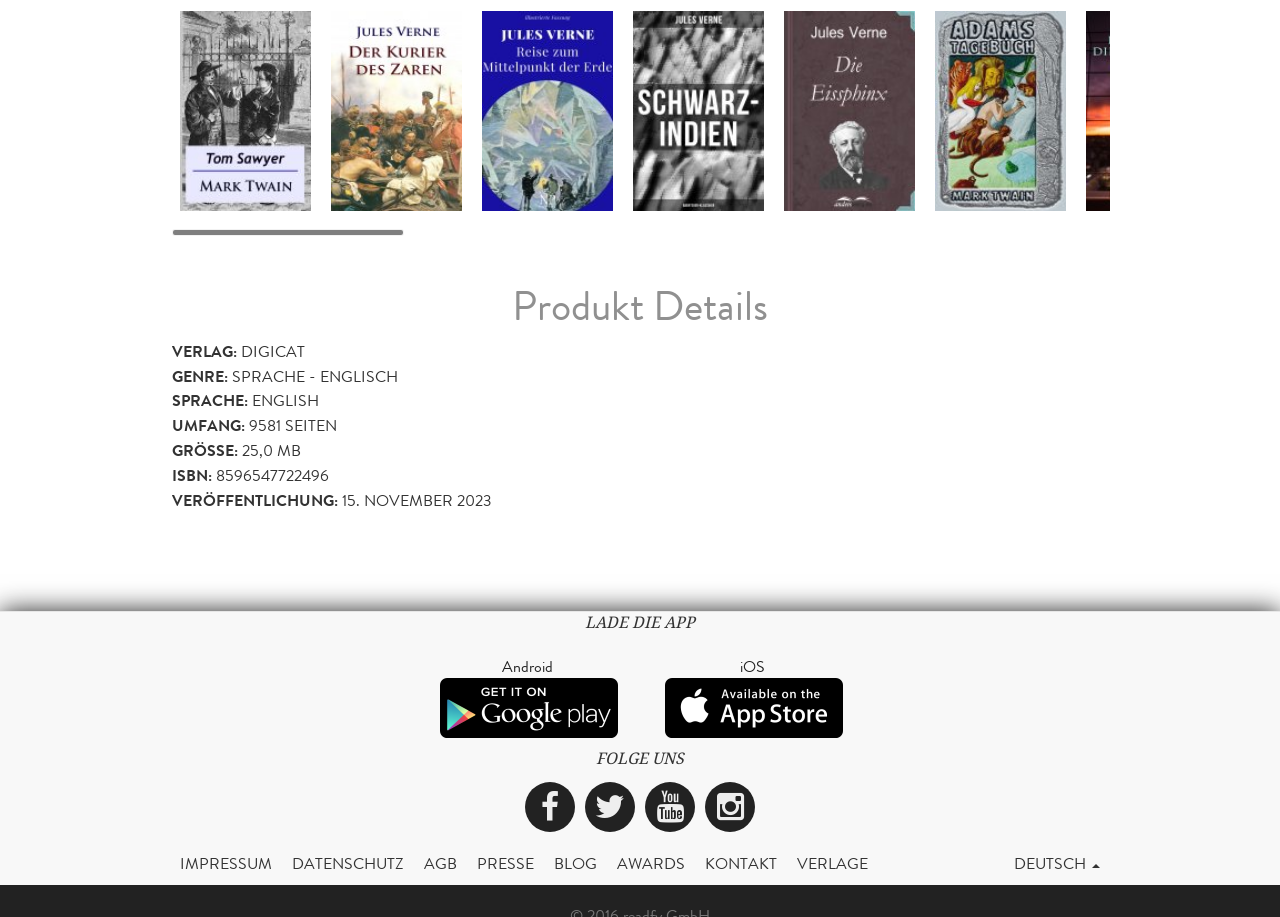Identify the bounding box coordinates of the clickable region required to complete the instruction: "Download eBook: Tom Sawyer". The coordinates should be given as four float numbers within the range of 0 and 1, i.e., [left, top, right, bottom].

[0.141, 0.108, 0.243, 0.131]